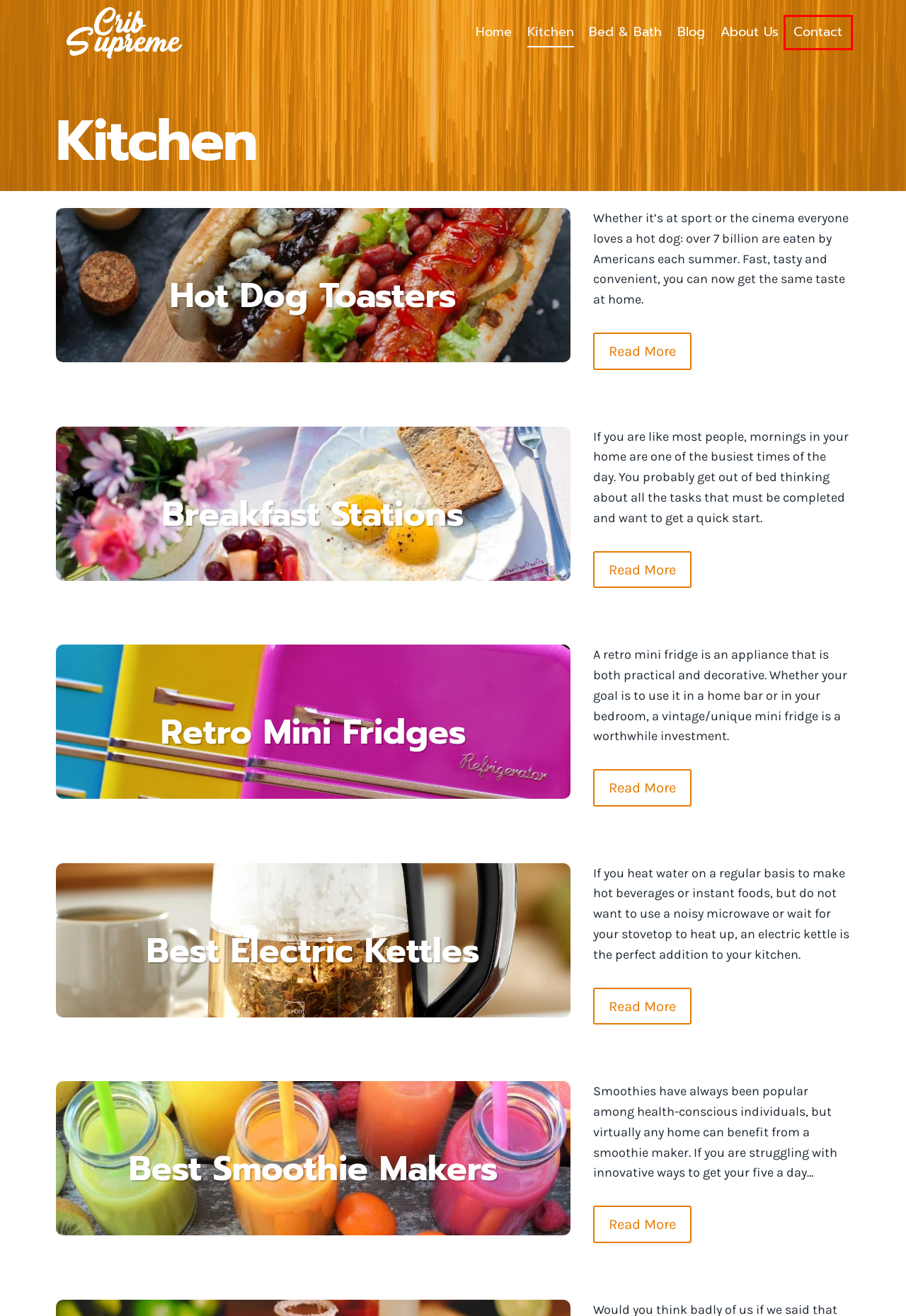You have a screenshot showing a webpage with a red bounding box highlighting an element. Choose the webpage description that best fits the new webpage after clicking the highlighted element. The descriptions are:
A. Bed & Bath Product Reviews - CribSupreme
B. Hot Dog Toasters (The 9 Best of 2021) - CribSupreme
C. Crib Supreme - Top Rated Home Products & Reviews
D. Retro Mini Fridges (The 10 Best of 2023 Reviewed) - CribSupreme
E. Electric Kettle Reviews (2021's 10 Best) - CribSupreme
F. Get In Touch - CribSupreme
G. Best Smoothie Makers (The 10 Best of 2021) - CribSupreme
H. Crib Supreme & The Team (About Us) - CribSupreme

F